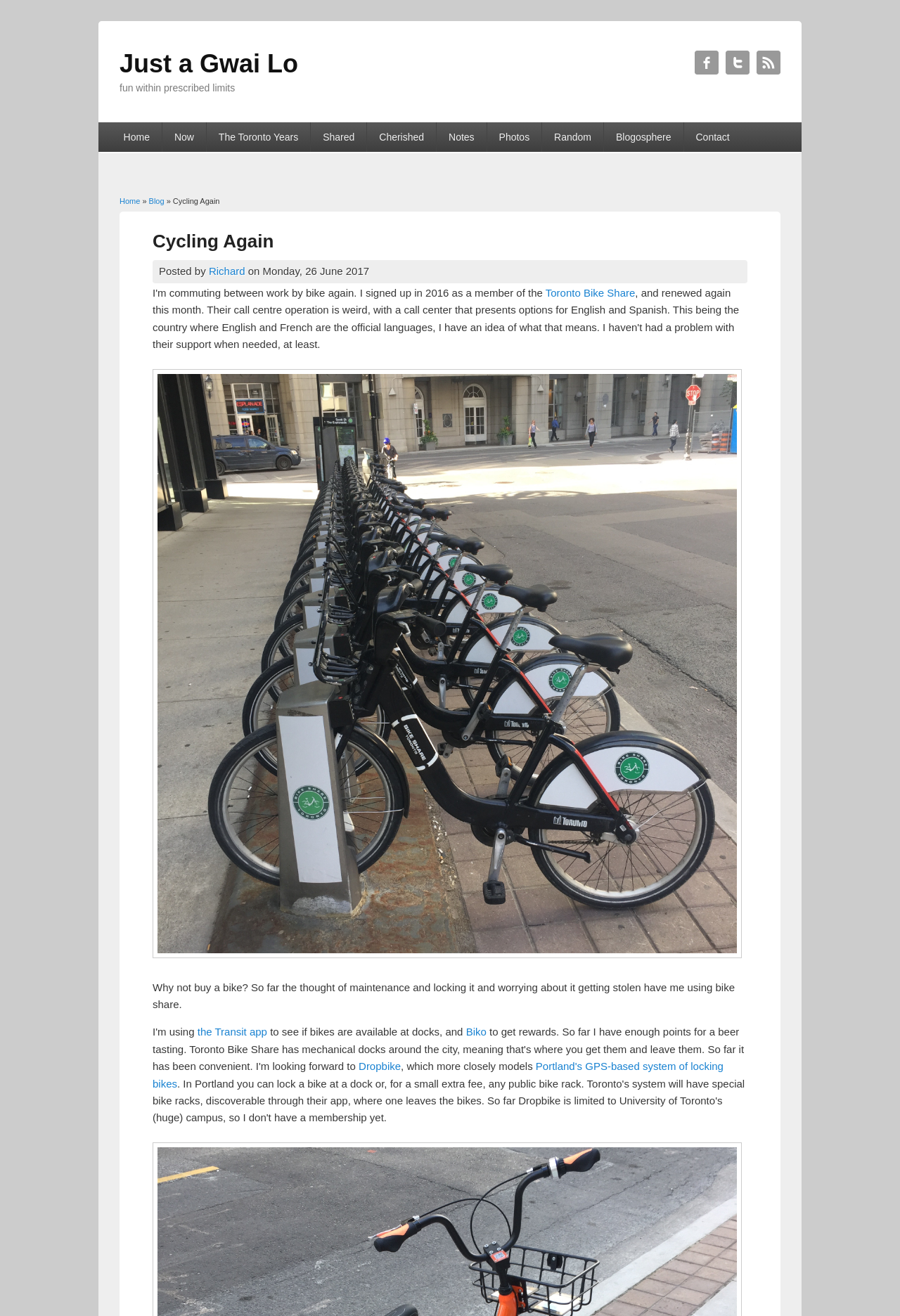Please determine the bounding box coordinates of the area that needs to be clicked to complete this task: 'Click on the 'Home' link'. The coordinates must be four float numbers between 0 and 1, formatted as [left, top, right, bottom].

[0.124, 0.093, 0.18, 0.115]